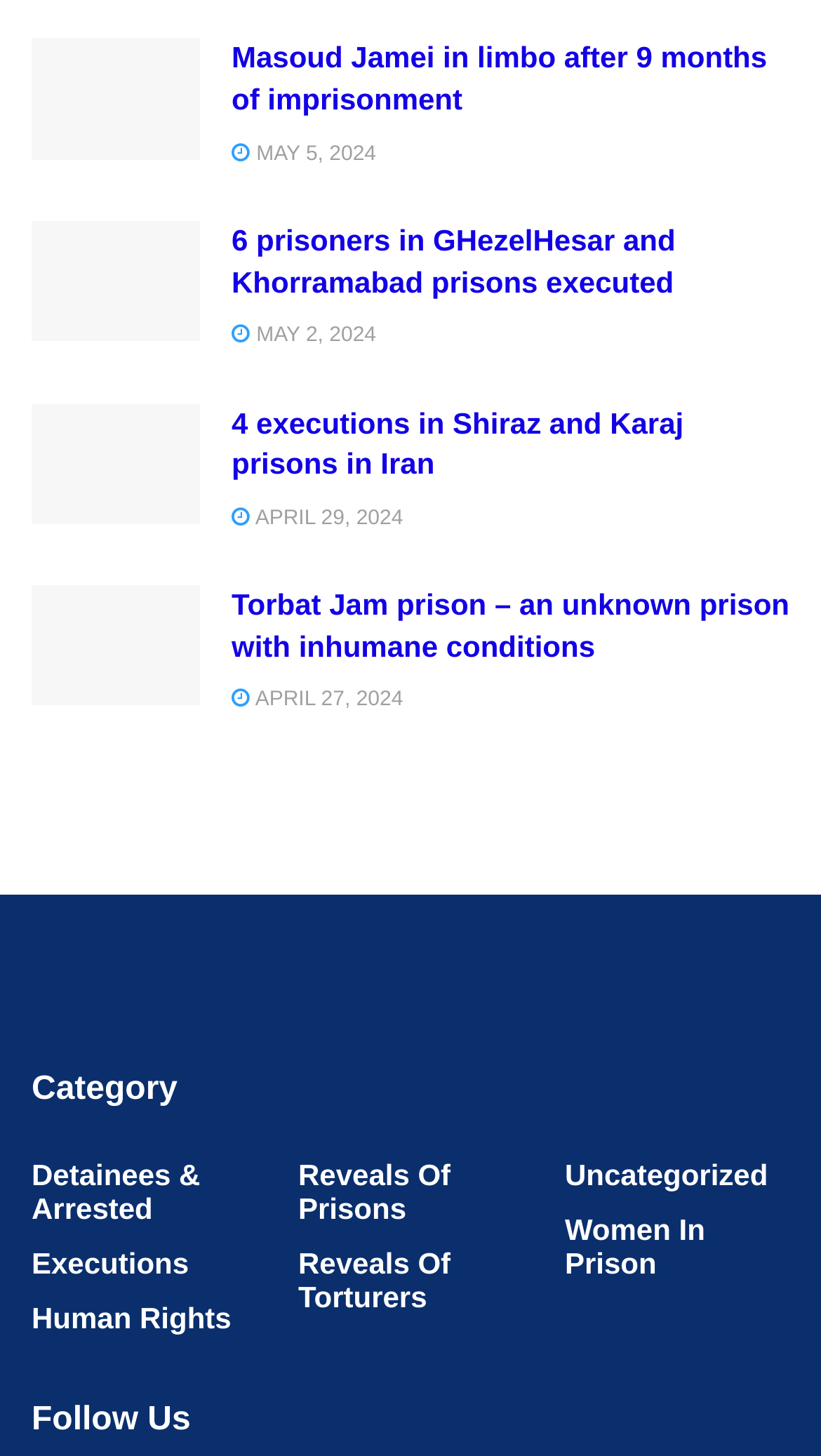Is there a link to follow the website on social media?
Please respond to the question thoroughly and include all relevant details.

I found a heading 'Follow Us' at the bottom of the webpage, which suggests that there are links to follow the website on social media. Although the specific social media platforms are not mentioned, the presence of this heading implies that such links exist.